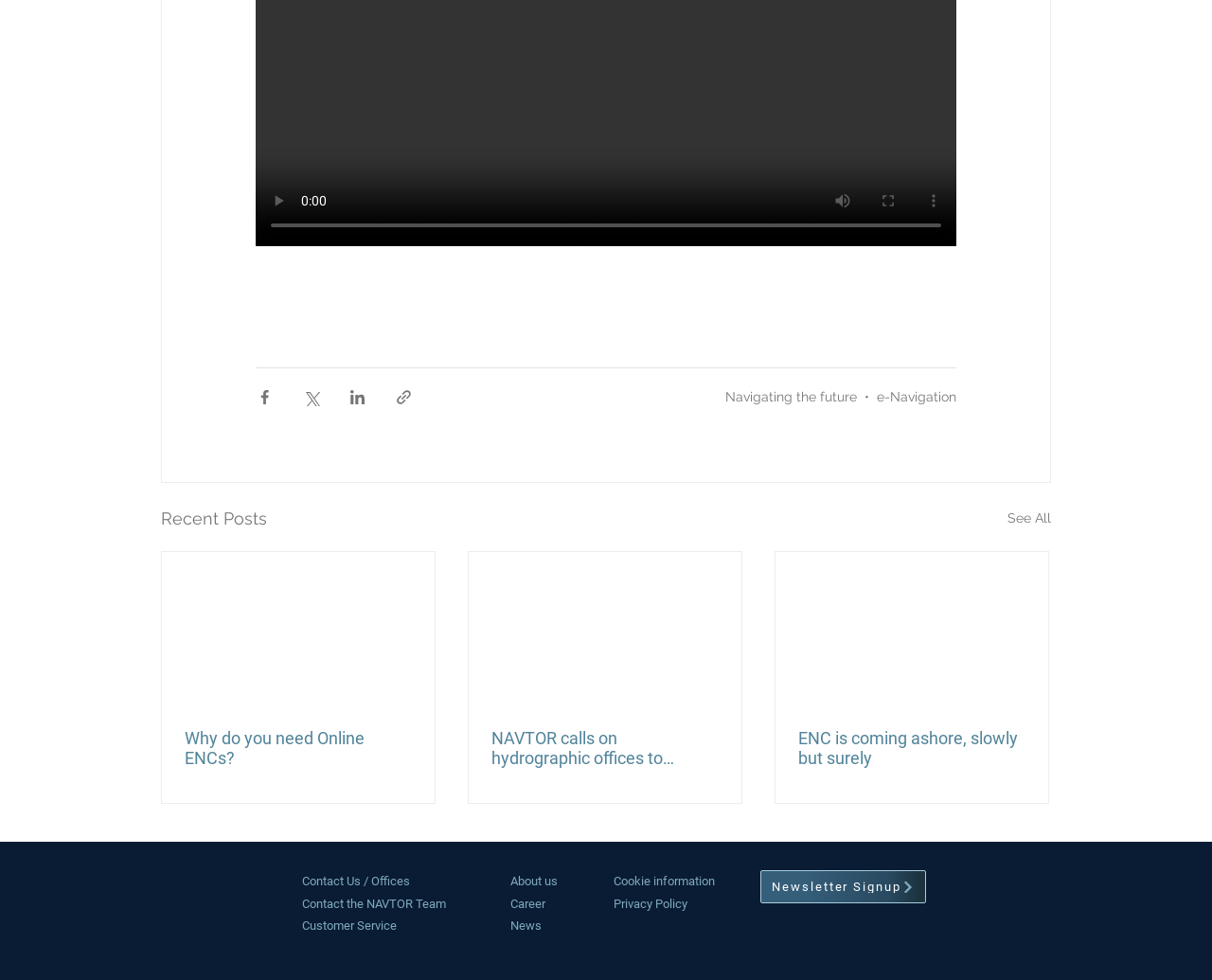Locate the bounding box coordinates of the segment that needs to be clicked to meet this instruction: "play the video".

[0.211, 0.182, 0.248, 0.228]